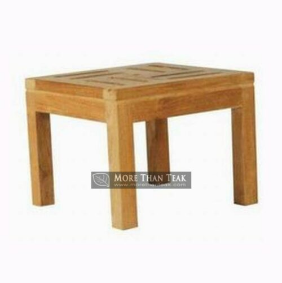Please examine the image and answer the question with a detailed explanation:
Where can this table be used?

According to the caption, the table is suitable for both indoor and outdoor spaces, making it a versatile piece of furniture that can be used in a variety of settings, such as living rooms, patios, or gardens.